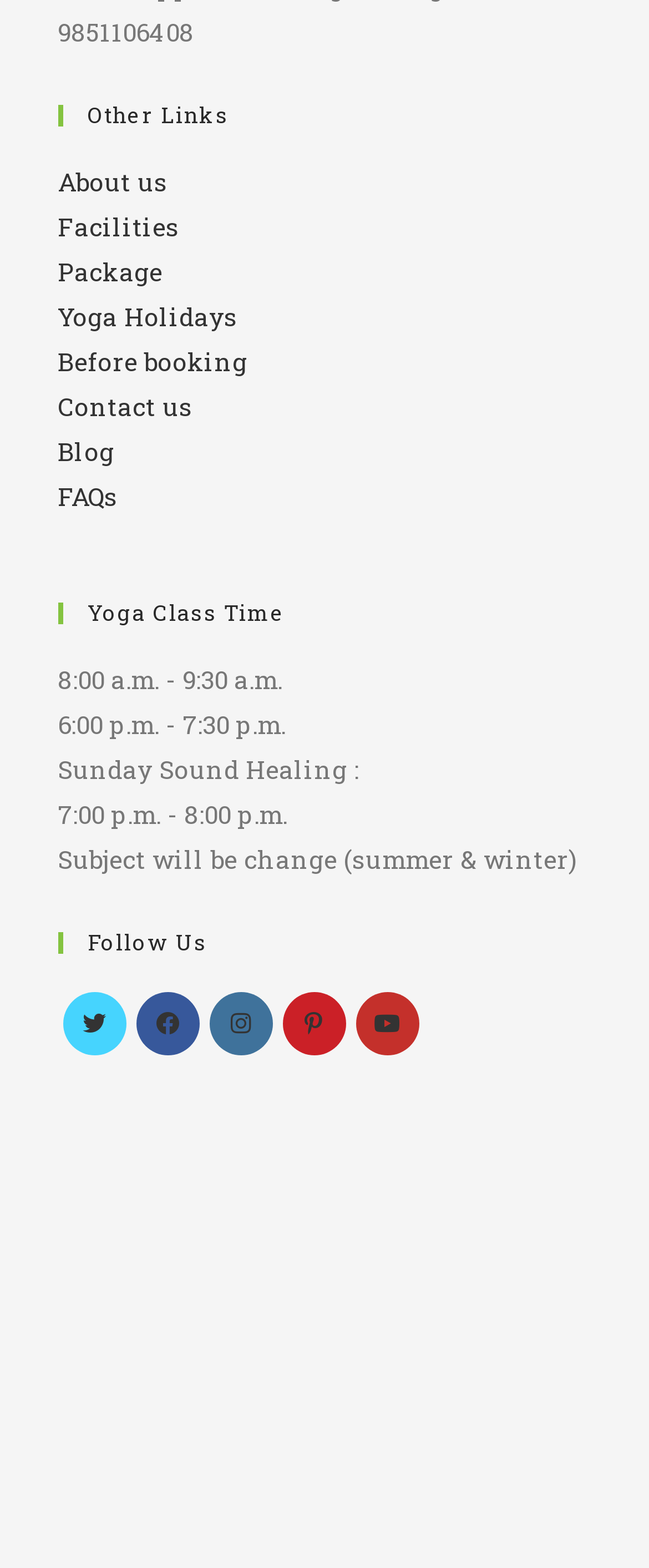Identify the bounding box of the UI component described as: "About us".

[0.088, 0.105, 0.258, 0.126]